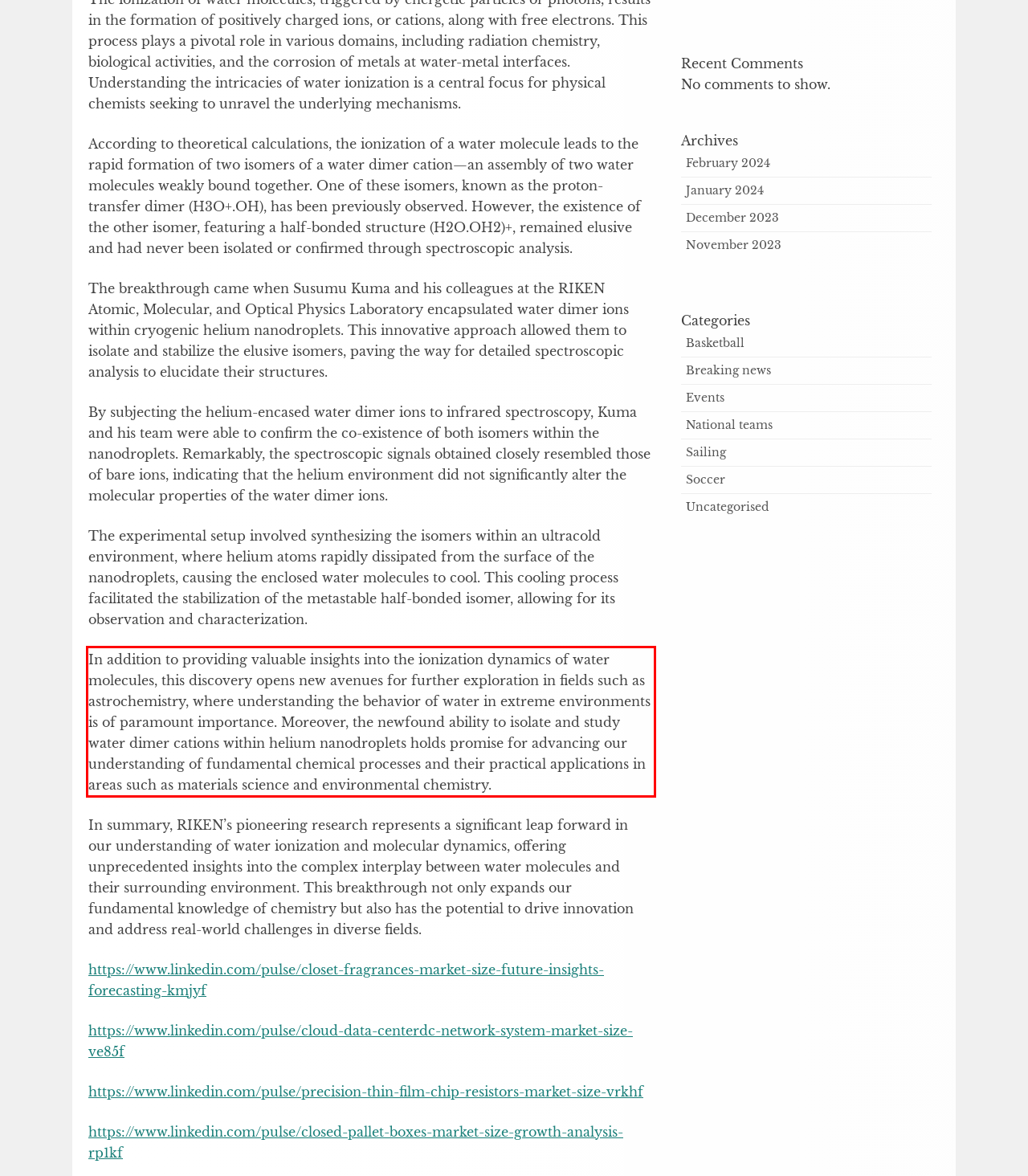Given a screenshot of a webpage, identify the red bounding box and perform OCR to recognize the text within that box.

In addition to providing valuable insights into the ionization dynamics of water molecules, this discovery opens new avenues for further exploration in fields such as astrochemistry, where understanding the behavior of water in extreme environments is of paramount importance. Moreover, the newfound ability to isolate and study water dimer cations within helium nanodroplets holds promise for advancing our understanding of fundamental chemical processes and their practical applications in areas such as materials science and environmental chemistry.